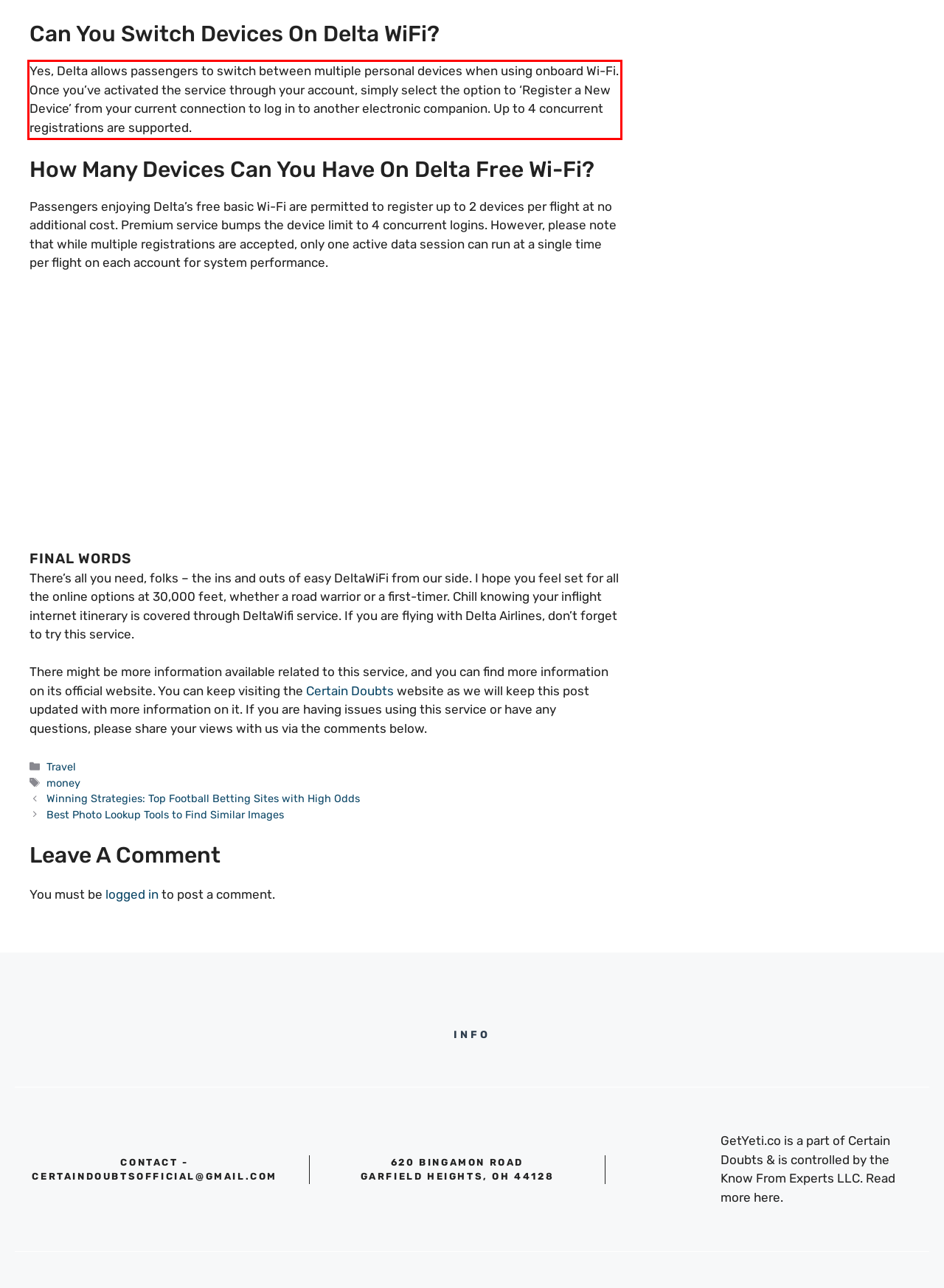Given a screenshot of a webpage, locate the red bounding box and extract the text it encloses.

Yes, Delta allows passengers to switch between multiple personal devices when using onboard Wi-Fi. Once you’ve activated the service through your account, simply select the option to ‘Register a New Device’ from your current connection to log in to another electronic companion. Up to 4 concurrent registrations are supported.